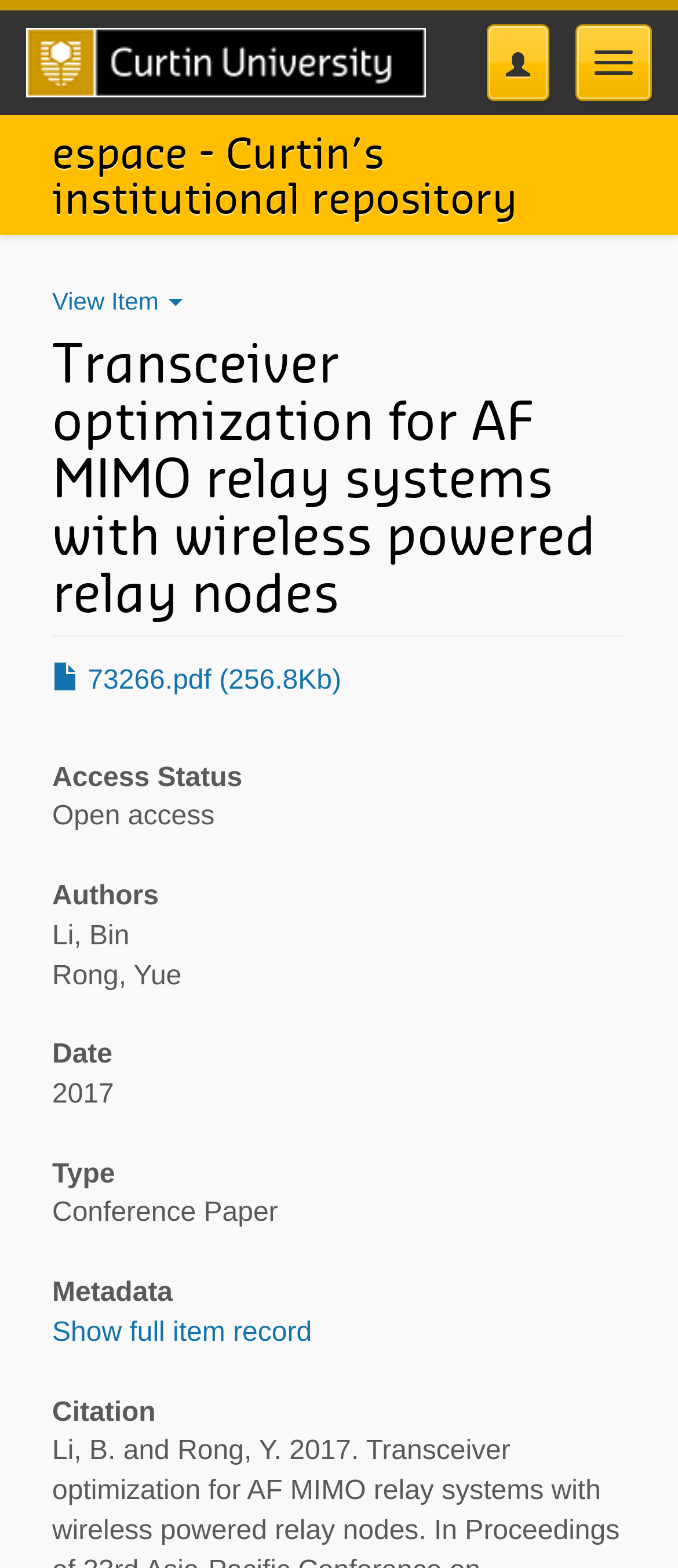What is the name of the university?
Refer to the image and answer the question using a single word or phrase.

Curtin University